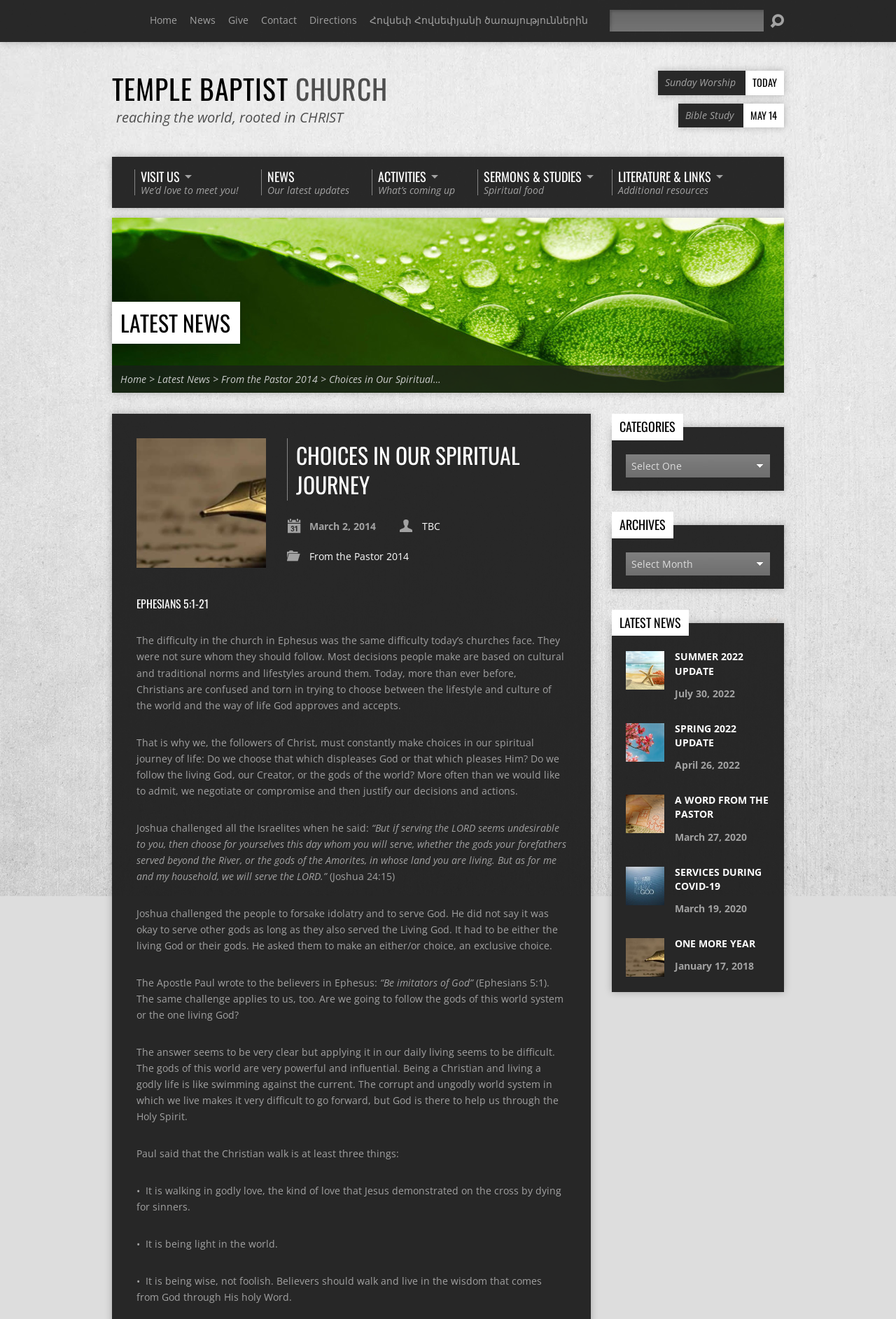Locate the bounding box coordinates of the element you need to click to accomplish the task described by this instruction: "check the categories".

[0.683, 0.314, 0.875, 0.752]